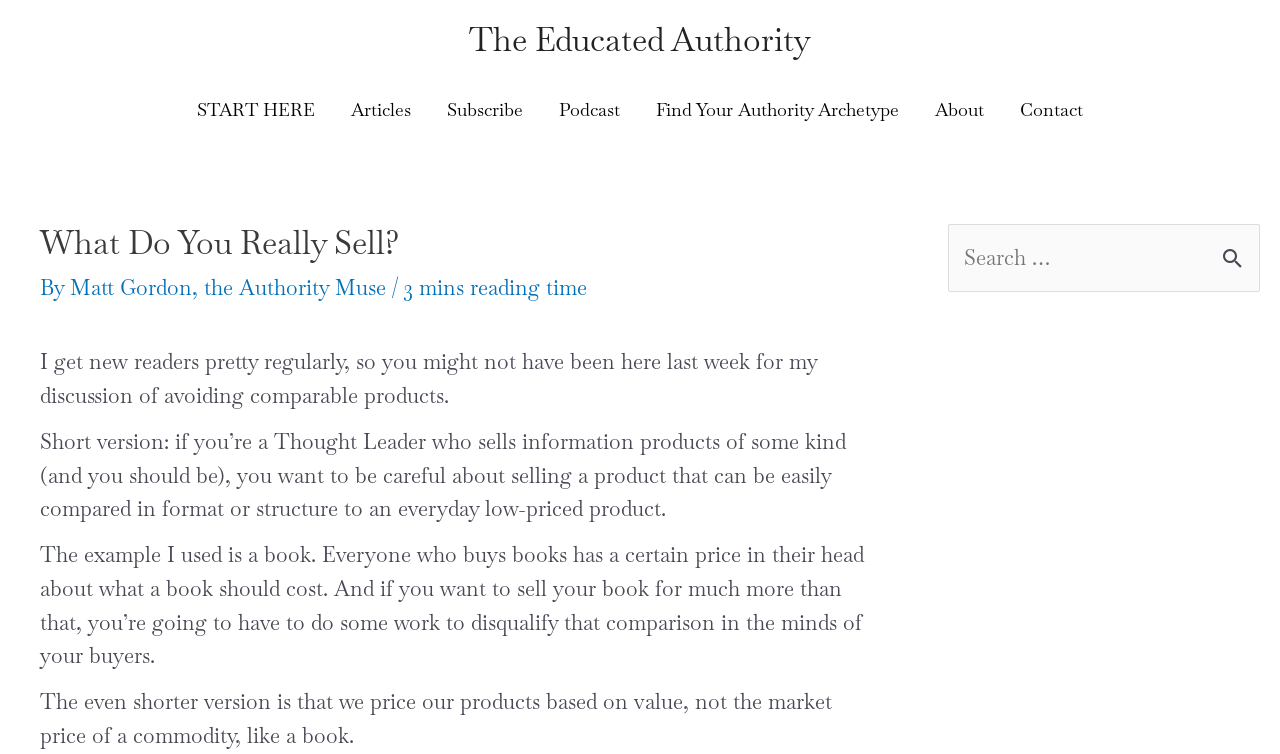Please answer the following question using a single word or phrase: What is the topic of the article?

Selling information products